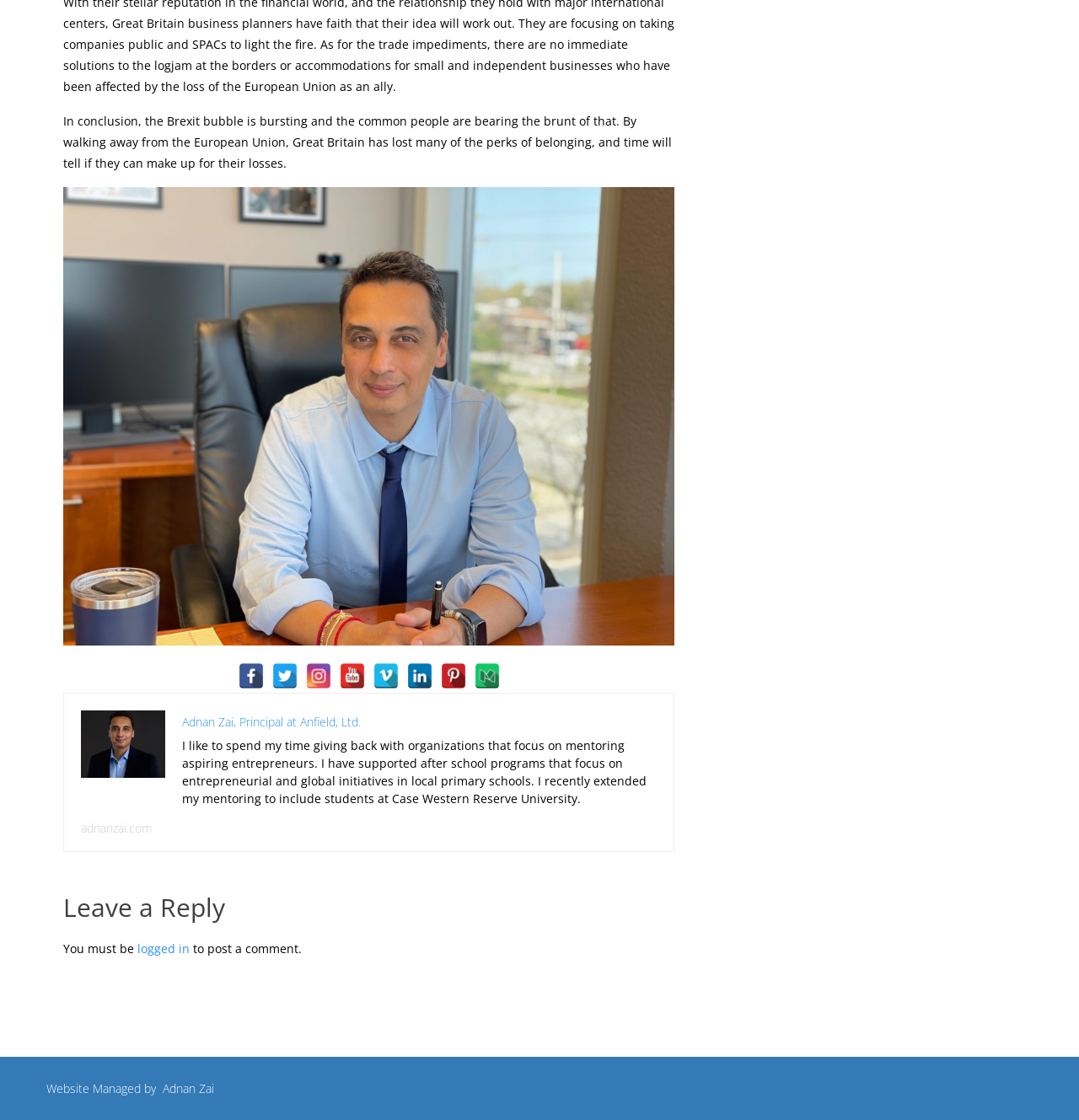Locate the bounding box coordinates of the element I should click to achieve the following instruction: "Visit Adnan Zai's website".

[0.075, 0.732, 0.141, 0.746]